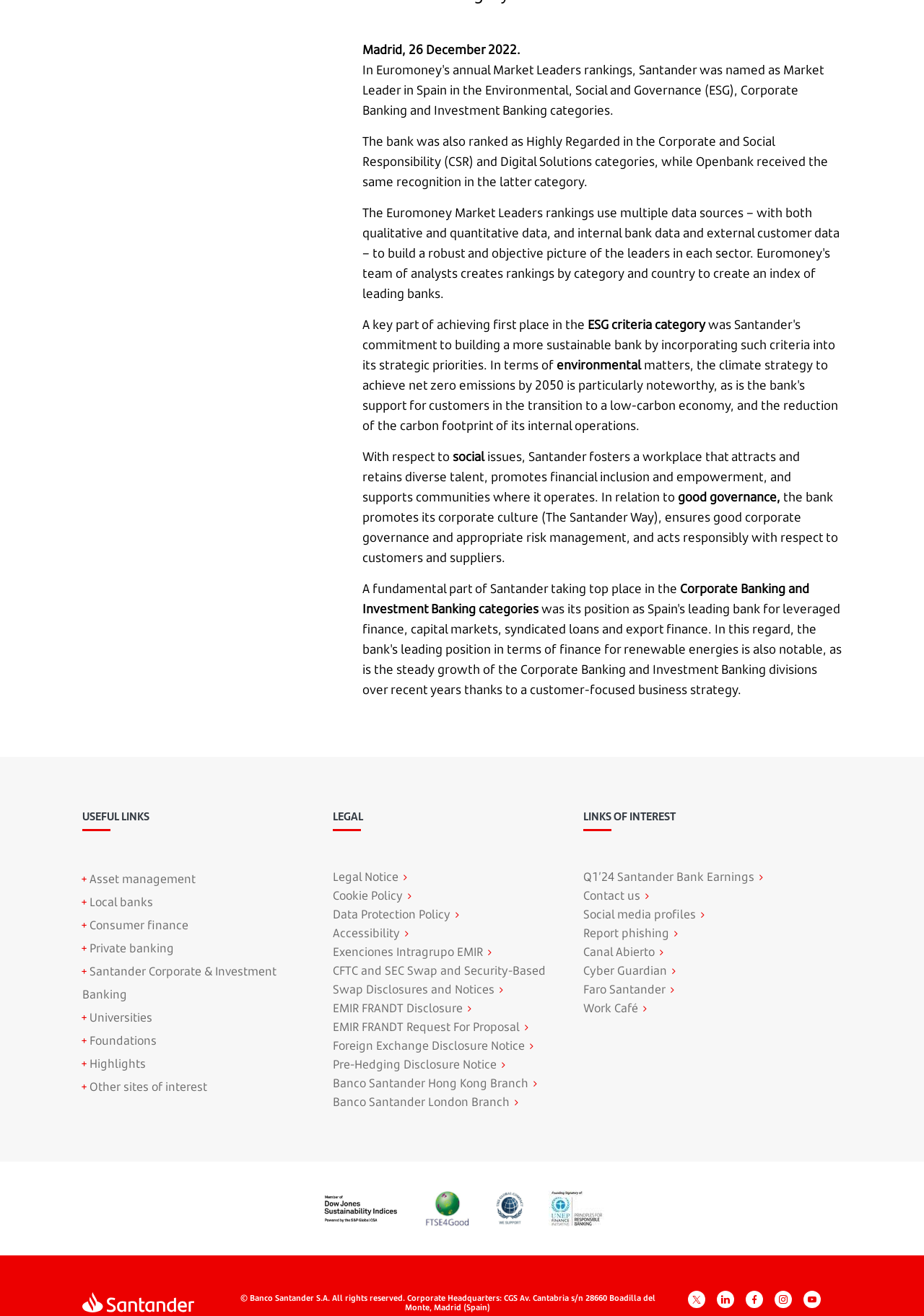Determine the bounding box coordinates for the element that should be clicked to follow this instruction: "Click on the 'Linkedin-new' social media link". The coordinates should be given as four float numbers between 0 and 1, in the format [left, top, right, bottom].

[0.776, 0.981, 0.795, 0.994]